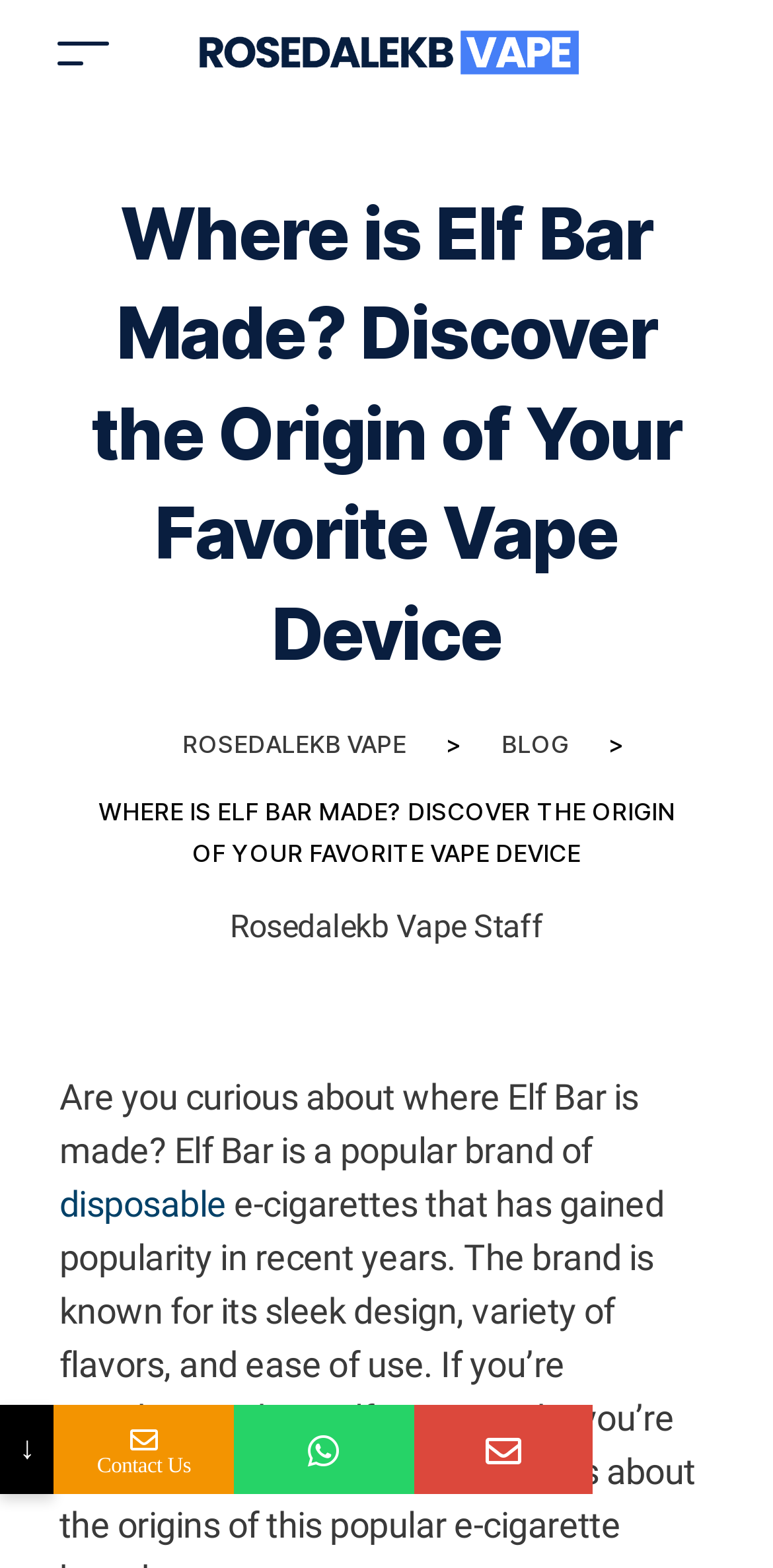Please provide a one-word or phrase answer to the question: 
What is the brand of vape device discussed on this webpage?

Elf Bar